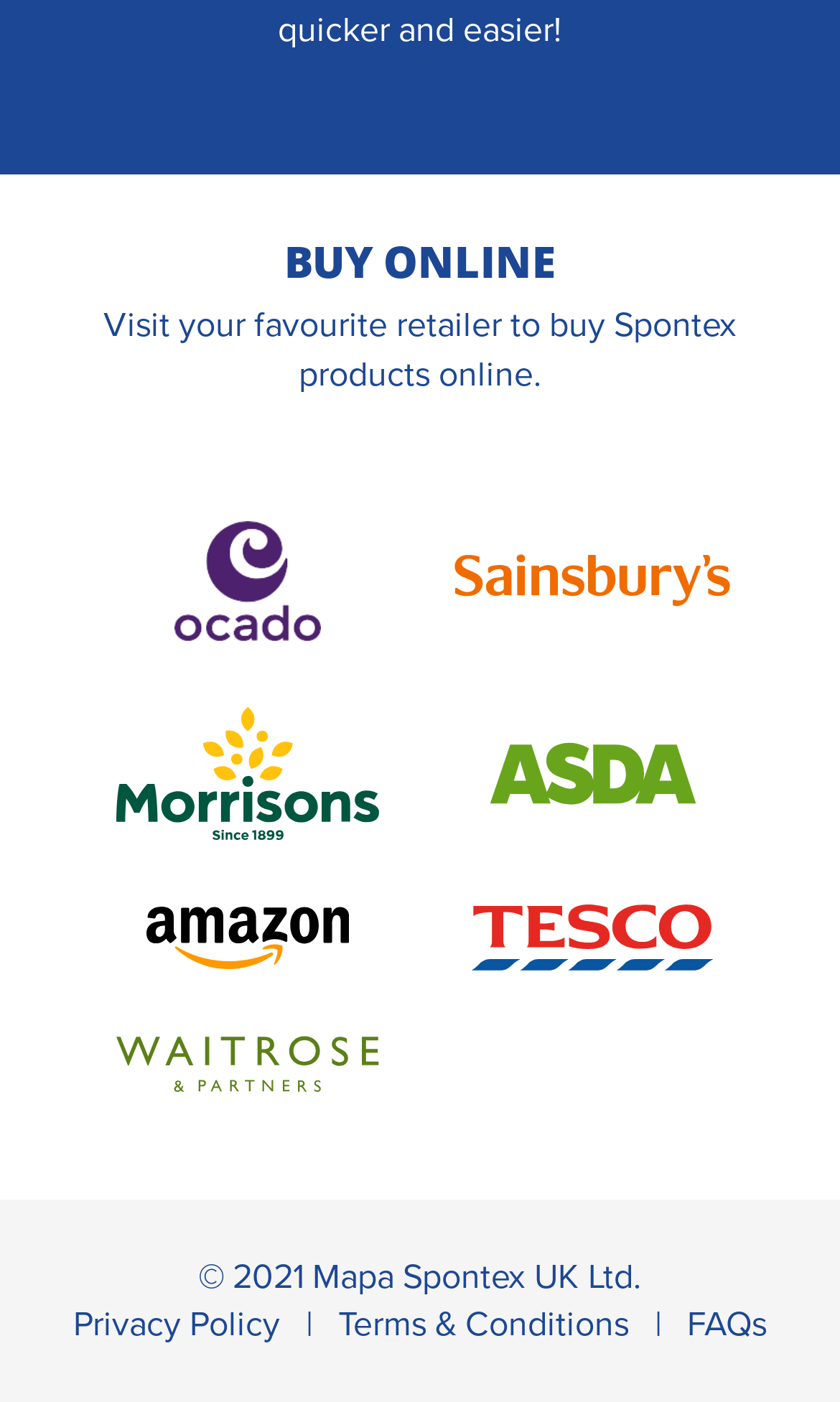Identify the bounding box for the given UI element using the description provided. Coordinates should be in the format (top-left x, top-left y, bottom-right x, bottom-right y) and must be between 0 and 1. Here is the description: 0More

None